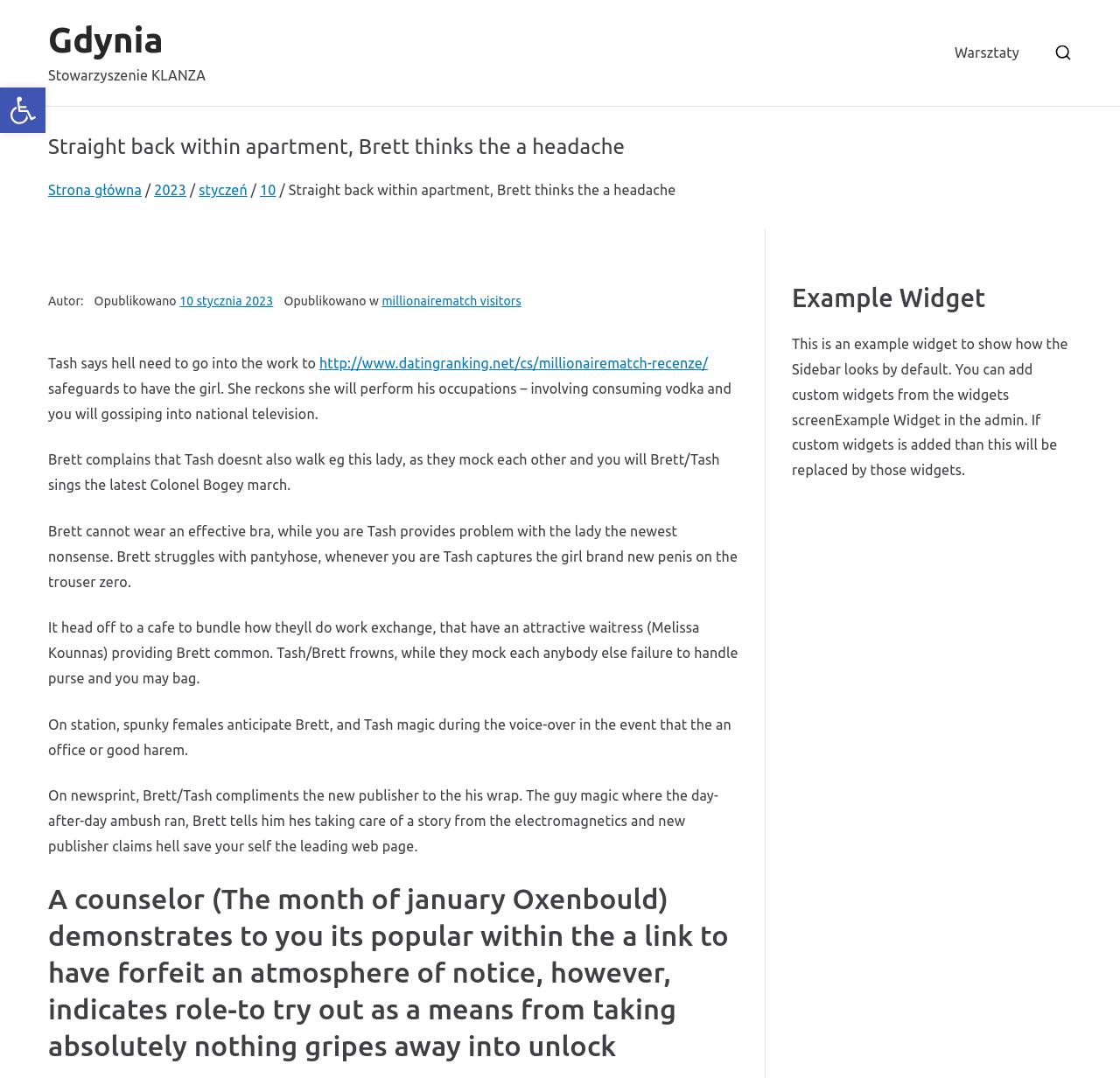Please provide a one-word or phrase answer to the question: 
What is the topic of the article?

Brett and Tash